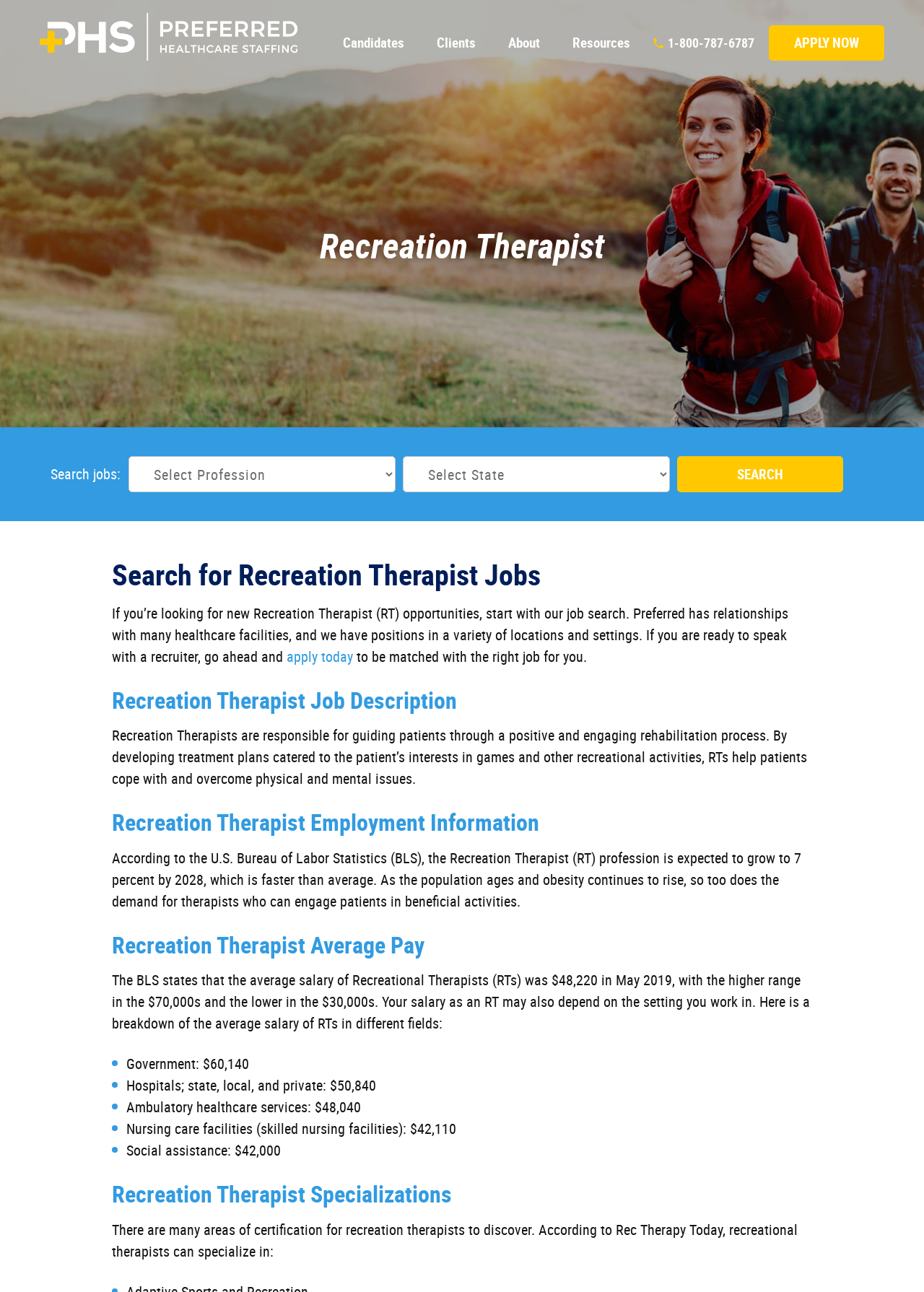Provide the bounding box coordinates for the specified HTML element described in this description: "parent_node: Search jobs: value="Search"". The coordinates should be four float numbers ranging from 0 to 1, in the format [left, top, right, bottom].

[0.733, 0.353, 0.912, 0.381]